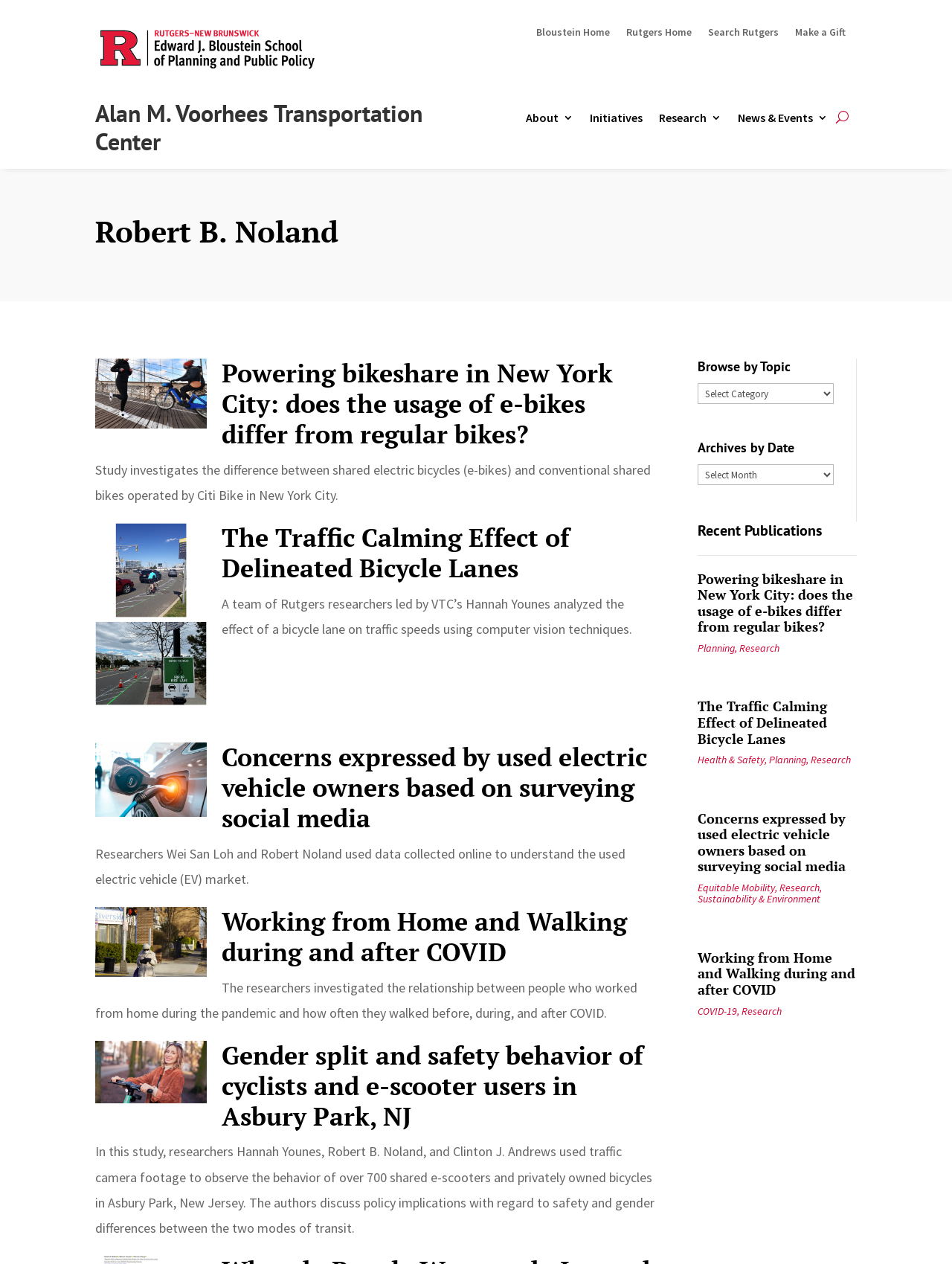Determine the bounding box coordinates of the clickable region to follow the instruction: "Make a Gift".

[0.835, 0.021, 0.888, 0.034]